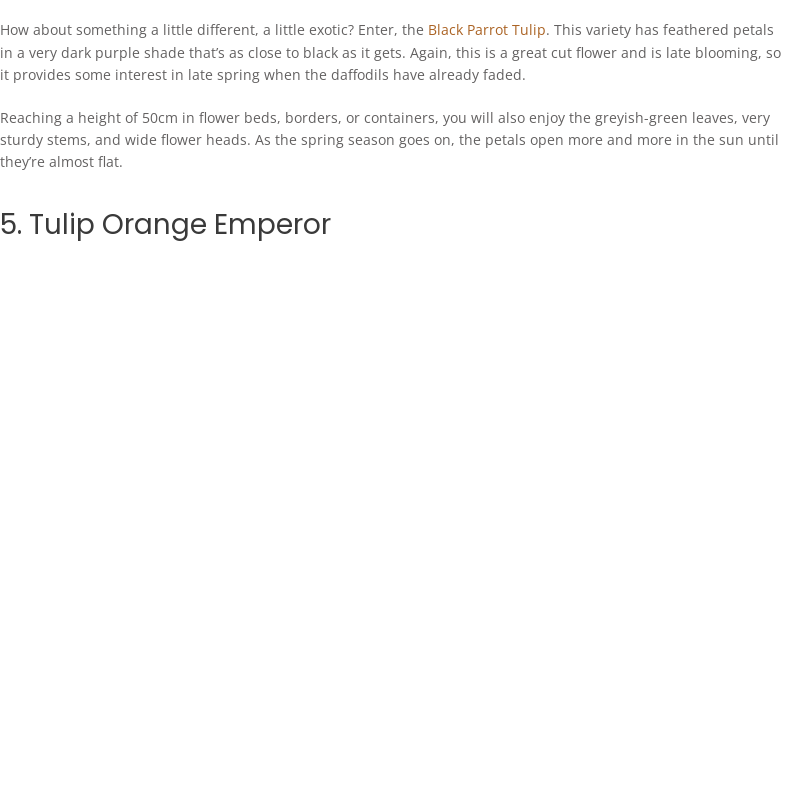What color tones are visible at the center of the 'Orange Emperor' tulip? Refer to the image and provide a one-word or short phrase answer.

Softer yellow